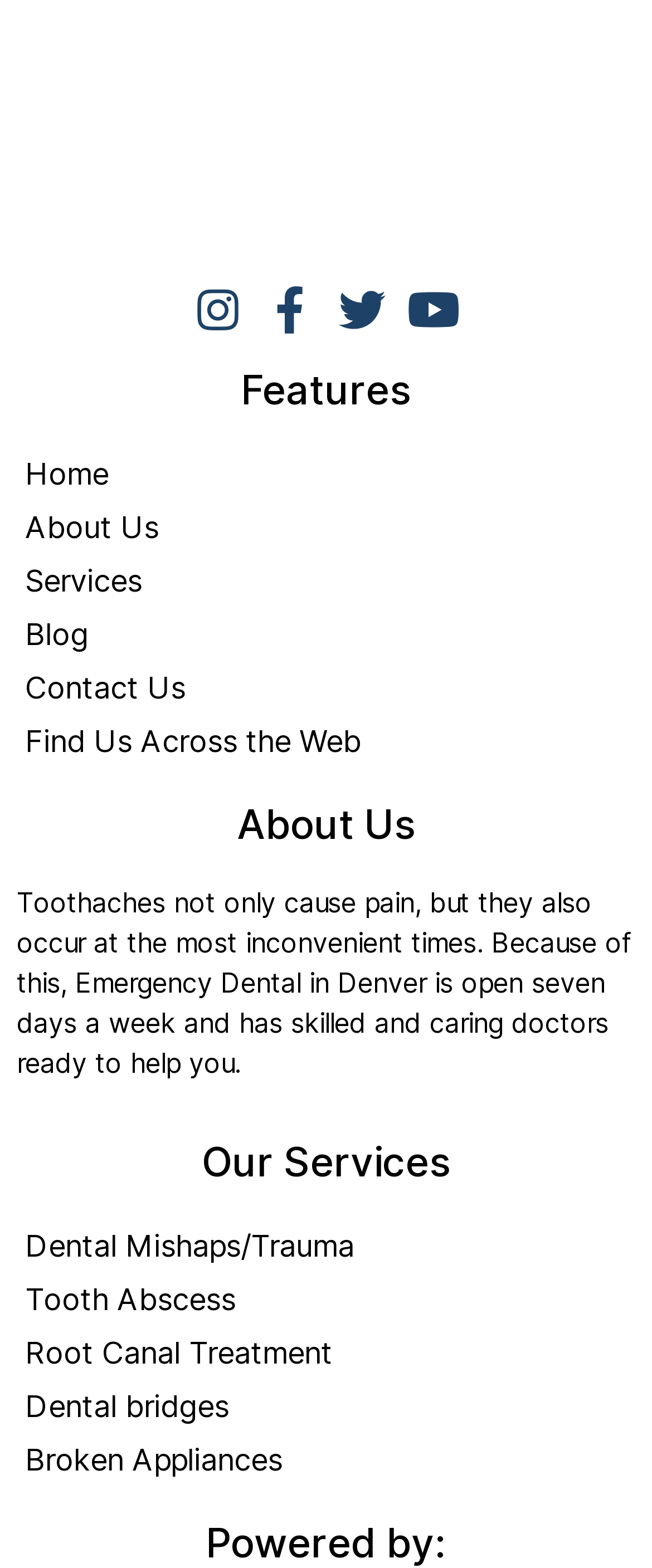Examine the image carefully and respond to the question with a detailed answer: 
Where can you find the dental clinic online?

The dental clinic can be found across the web, as stated in the link 'Find Us Across the Web' which is located at the top of the webpage.